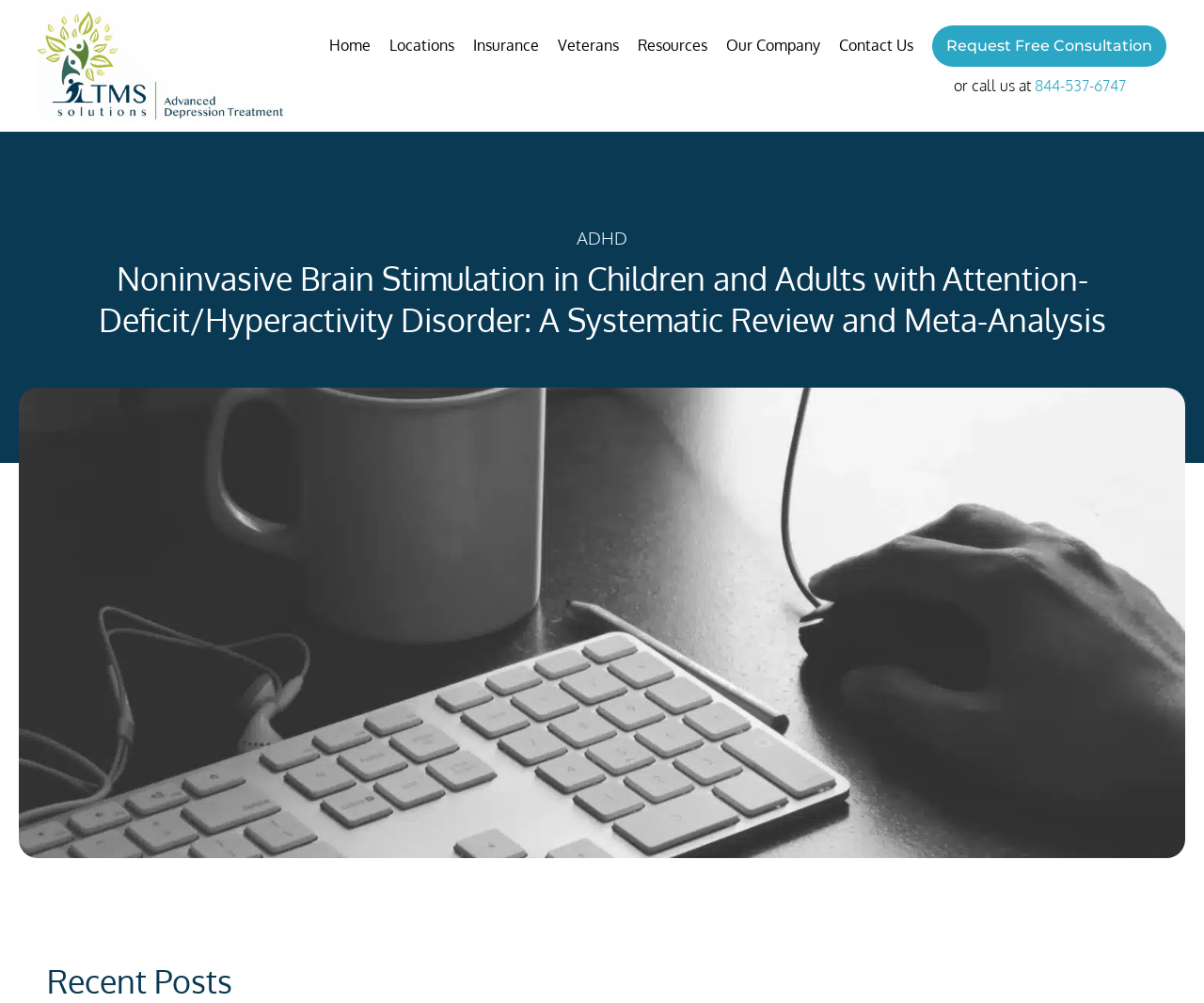Identify the bounding box coordinates for the element you need to click to achieve the following task: "Click on Request Free Consultation". The coordinates must be four float values ranging from 0 to 1, formatted as [left, top, right, bottom].

[0.774, 0.025, 0.969, 0.067]